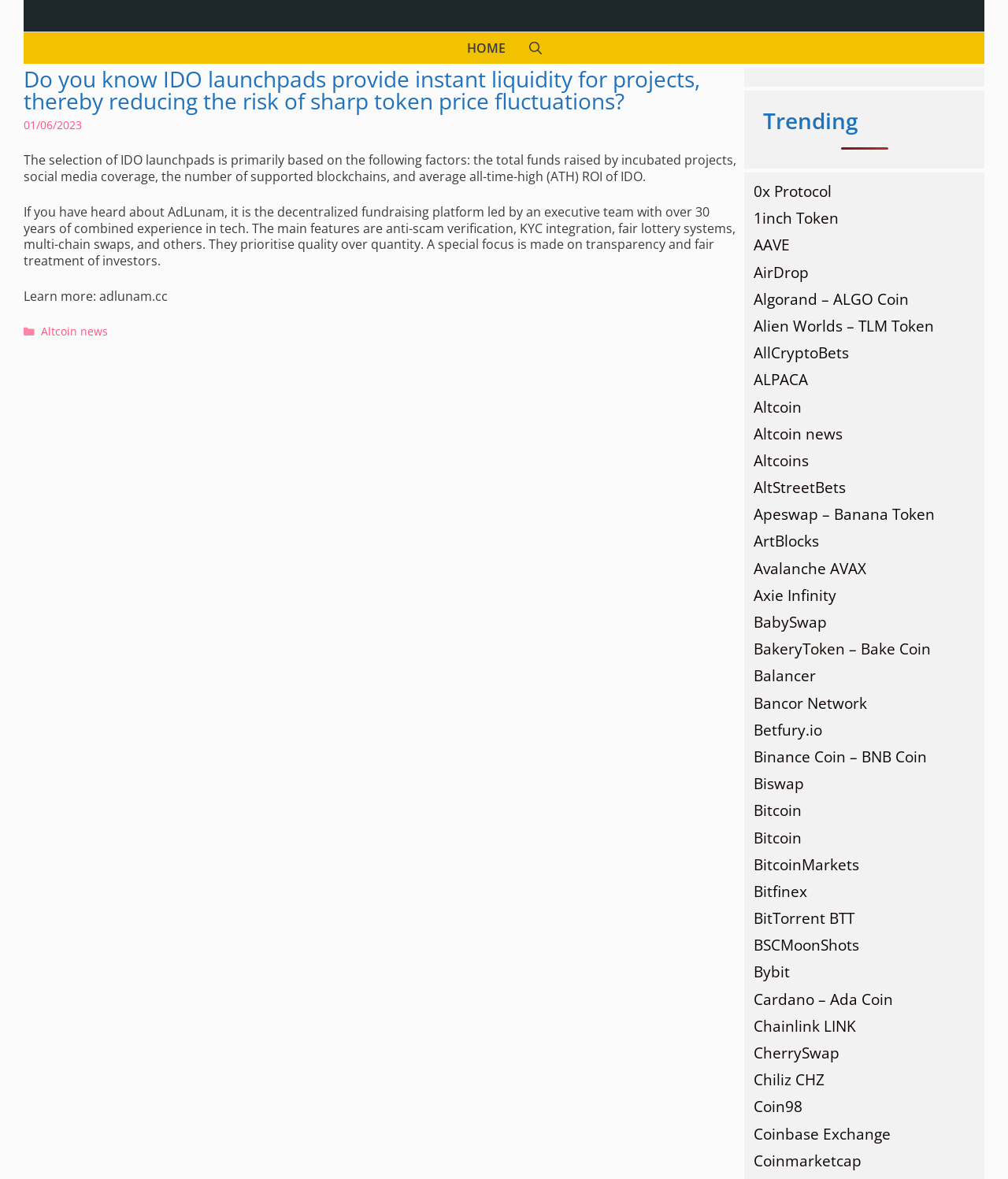Summarize the webpage in an elaborate manner.

This webpage appears to be a cryptocurrency-related article or blog post. At the top, there is a banner and a navigation menu with links to "HOME" and "Open Search Bar". Below the navigation menu, the main content area is divided into two sections. 

On the left side, there is an article with a heading that matches the meta description, "Do you know IDO launchpads provide instant liquidity for projects, thereby reducing the risk of sharp token price fluctuations?". The article discusses the selection of IDO launchpads based on factors such as total funds raised, social media coverage, and average all-time-high ROI. It also mentions AdLunam, a decentralized fundraising platform, and its features. 

Below the article, there is a footer section with a category link to "Altcoin news". 

On the right side, there is a complementary section with a heading "Trending" and a list of 30 links to various cryptocurrencies, tokens, and exchanges, such as 0x Protocol, 1inch Token, AAVE, and Bitcoin. These links are arranged in a vertical list, taking up most of the right side of the page.